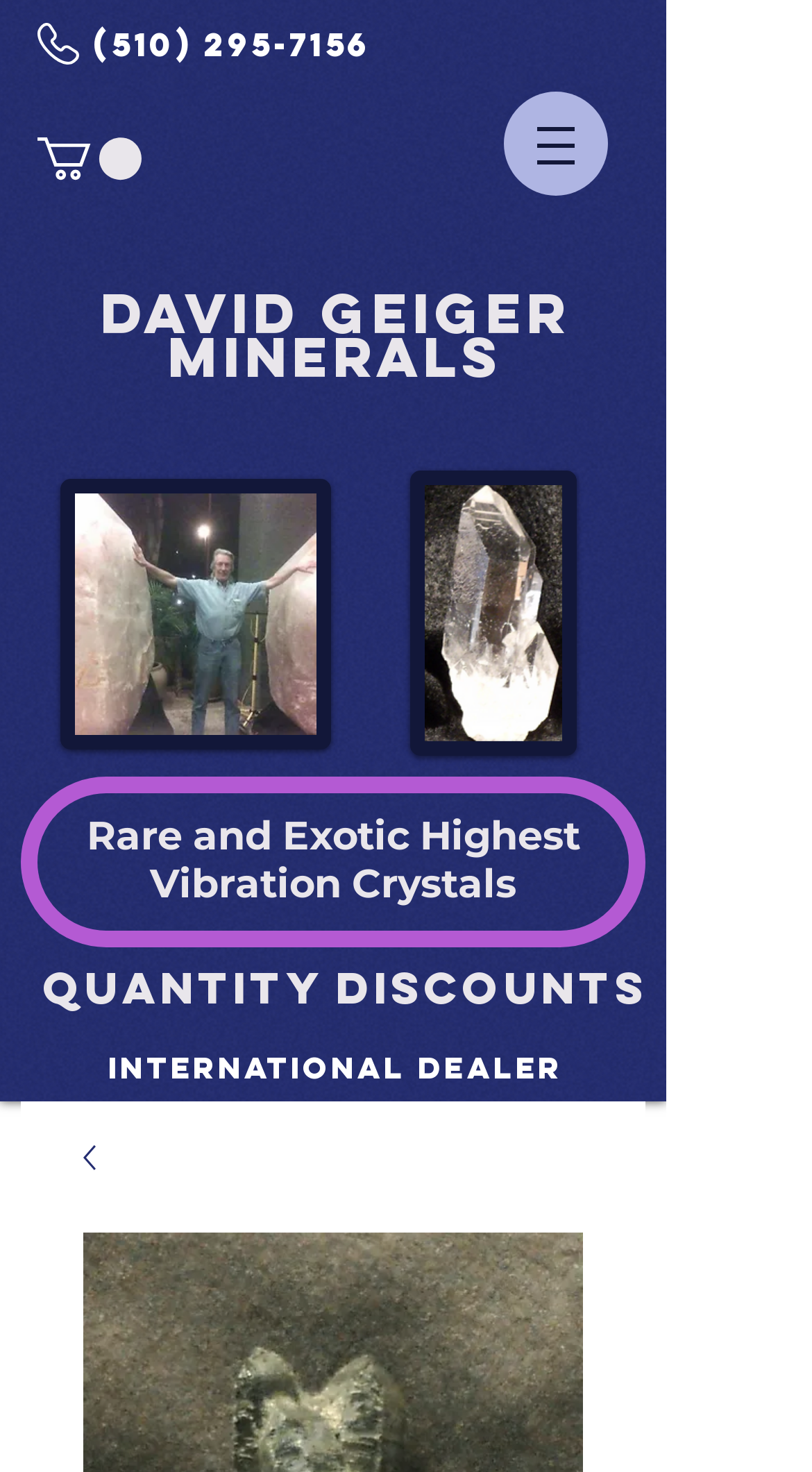What is the name of the dealer mentioned on the webpage?
Based on the screenshot, provide your answer in one word or phrase.

DAVID GEIGER MINERALS